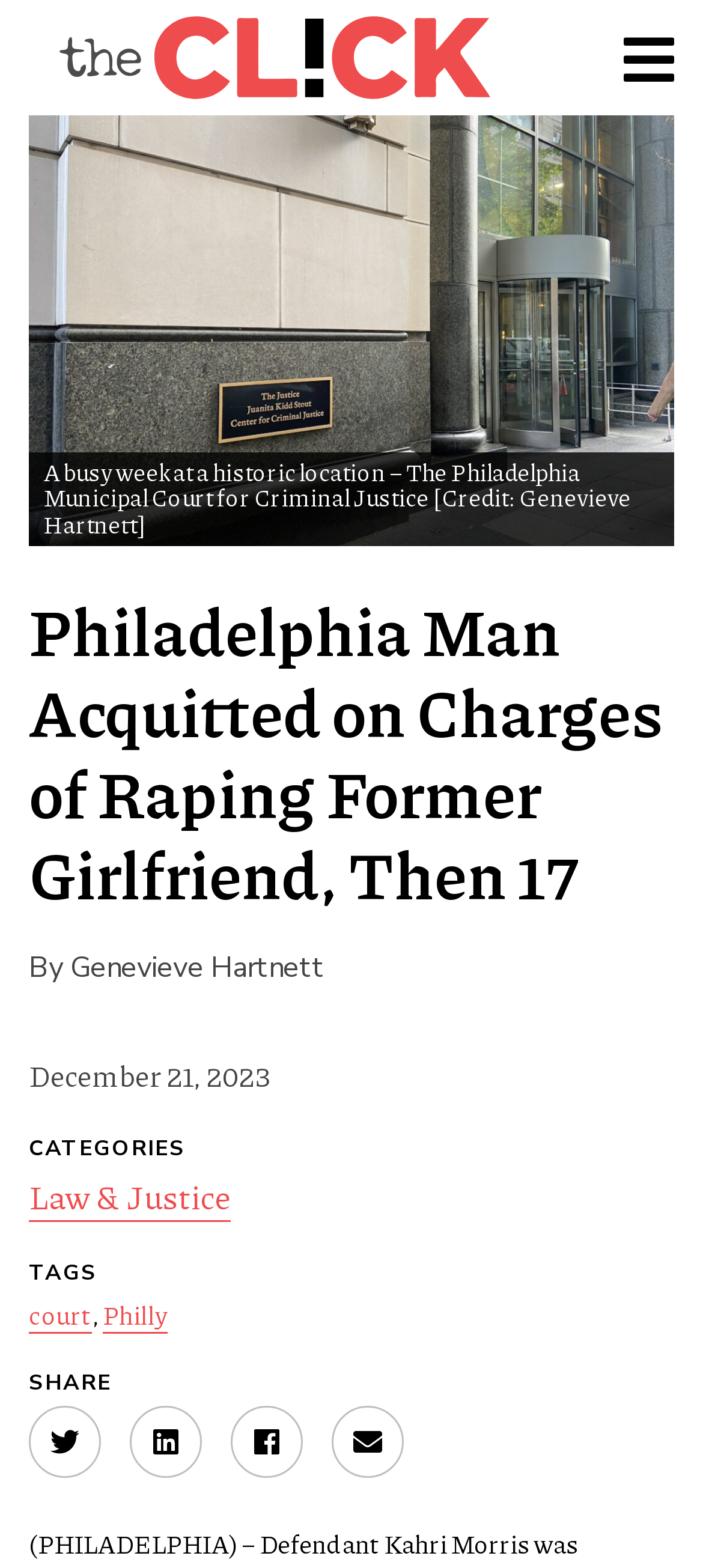Locate the bounding box coordinates of the area where you should click to accomplish the instruction: "Toggle the menu".

[0.887, 0.018, 0.959, 0.056]